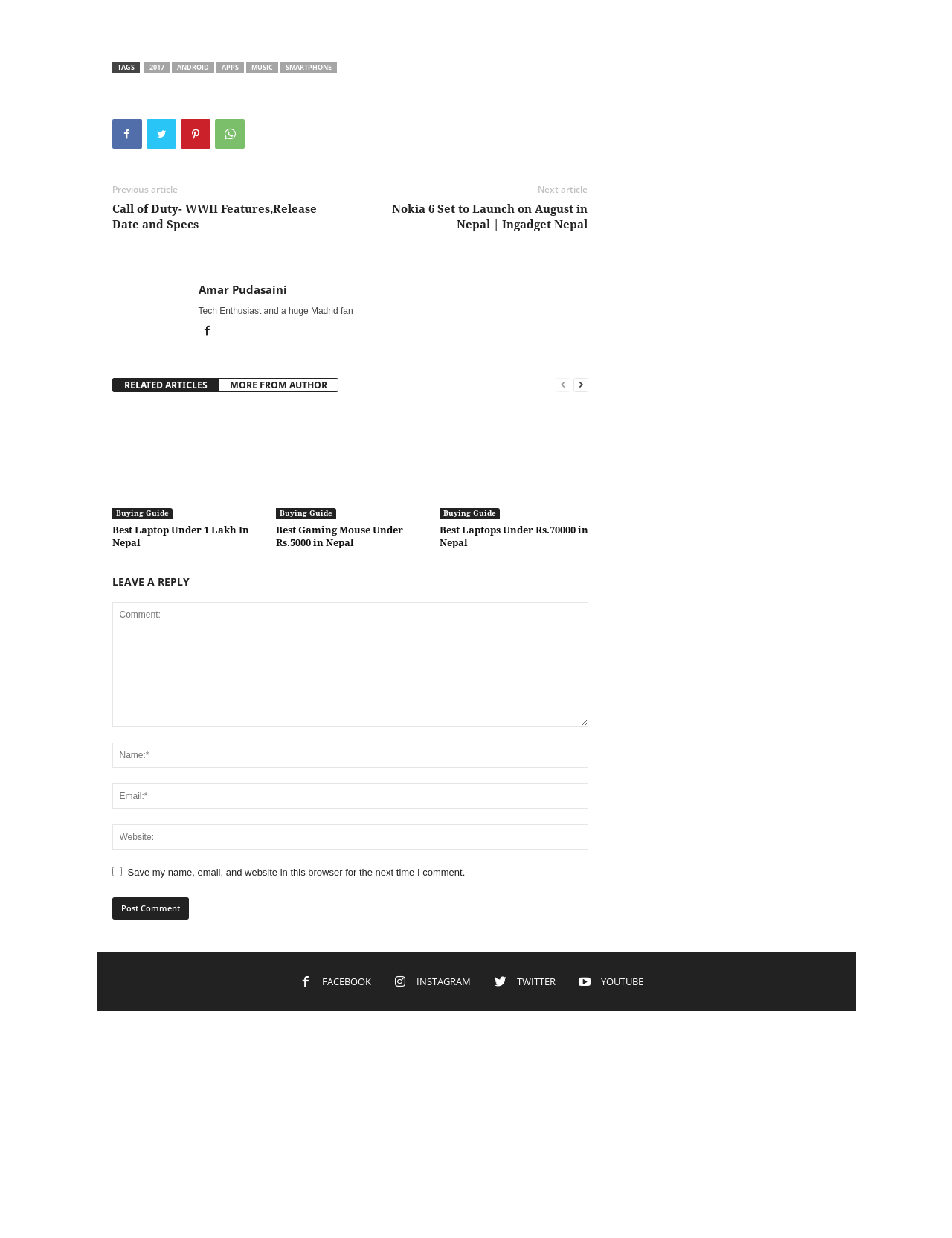Find the bounding box coordinates of the clickable area that will achieve the following instruction: "Enter a comment in the 'Comment:' field".

[0.118, 0.486, 0.618, 0.587]